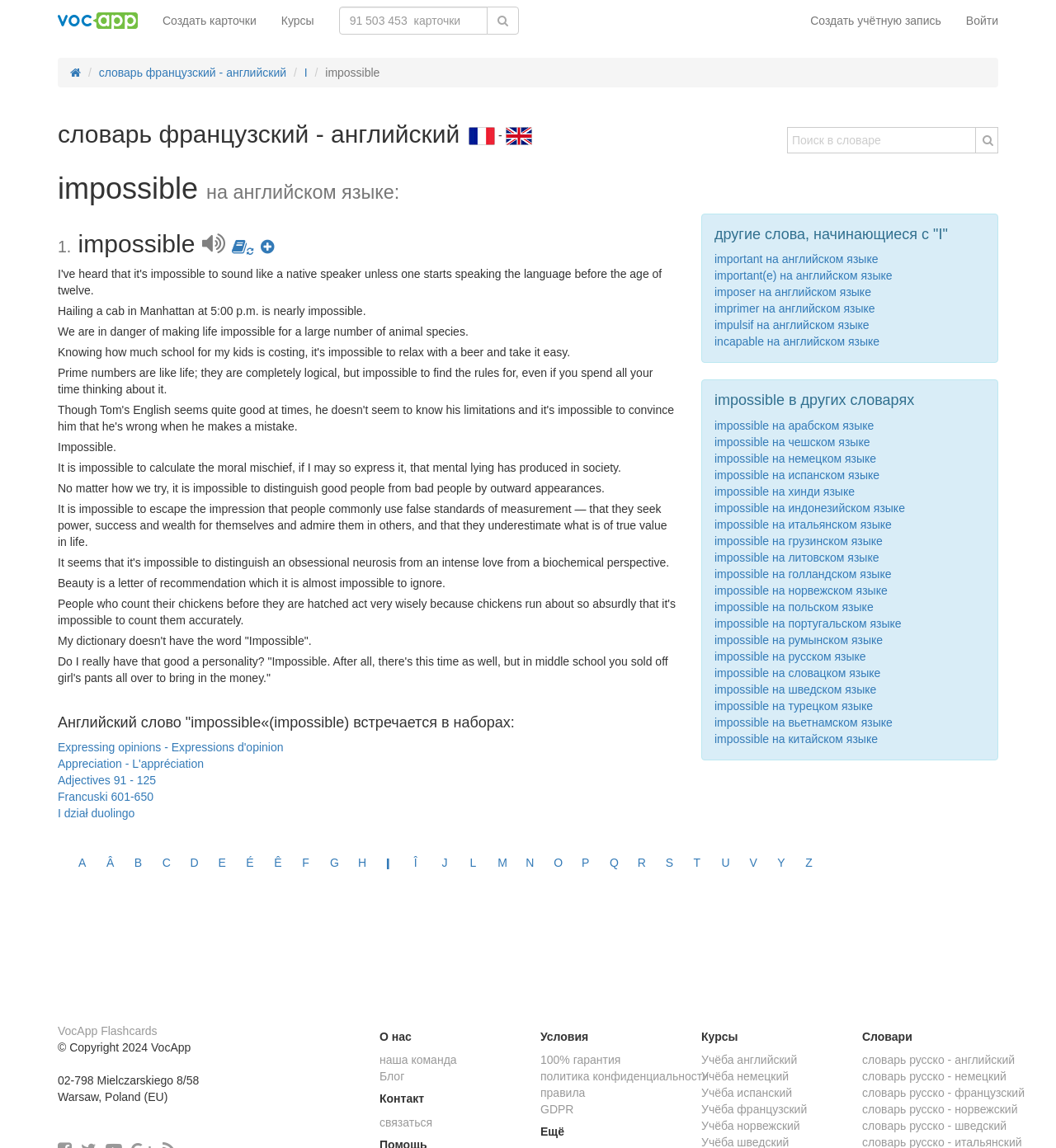What is the translation of 'impossible' in English?
Please give a detailed and elaborate answer to the question based on the image.

The webpage is a dictionary page that provides translations of French words to English. The word 'impossible' is highlighted, and its English translation is also 'impossible'.